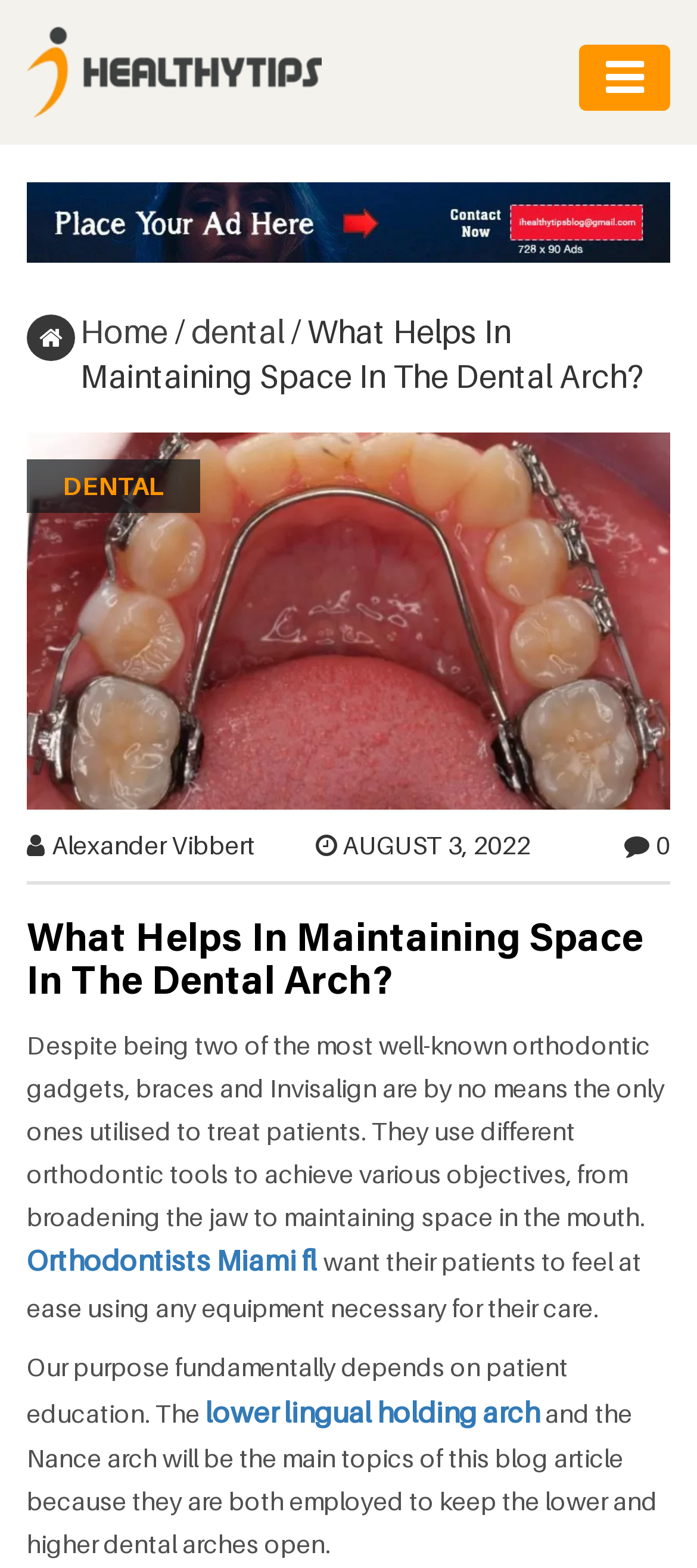Find the bounding box coordinates of the clickable area required to complete the following action: "Go to the home page".

None